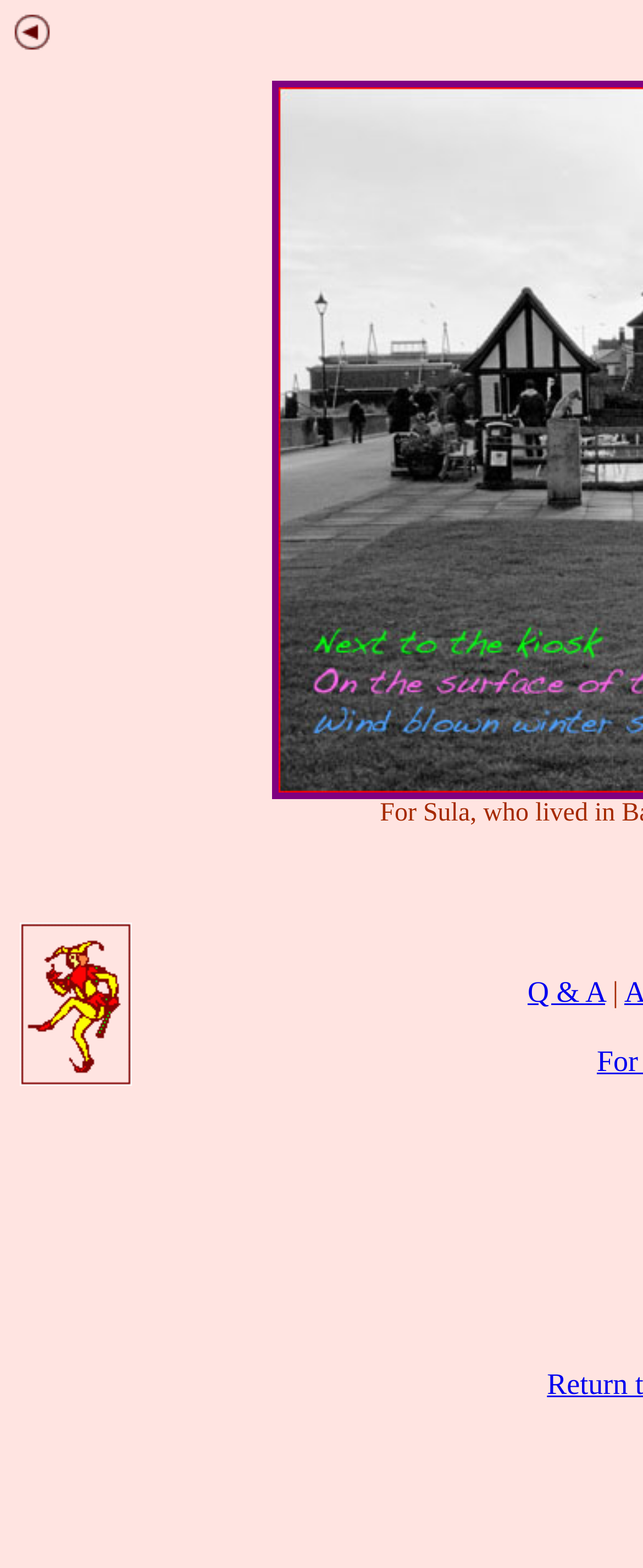How many cells are present in the layout table? Using the information from the screenshot, answer with a single word or phrase.

Two